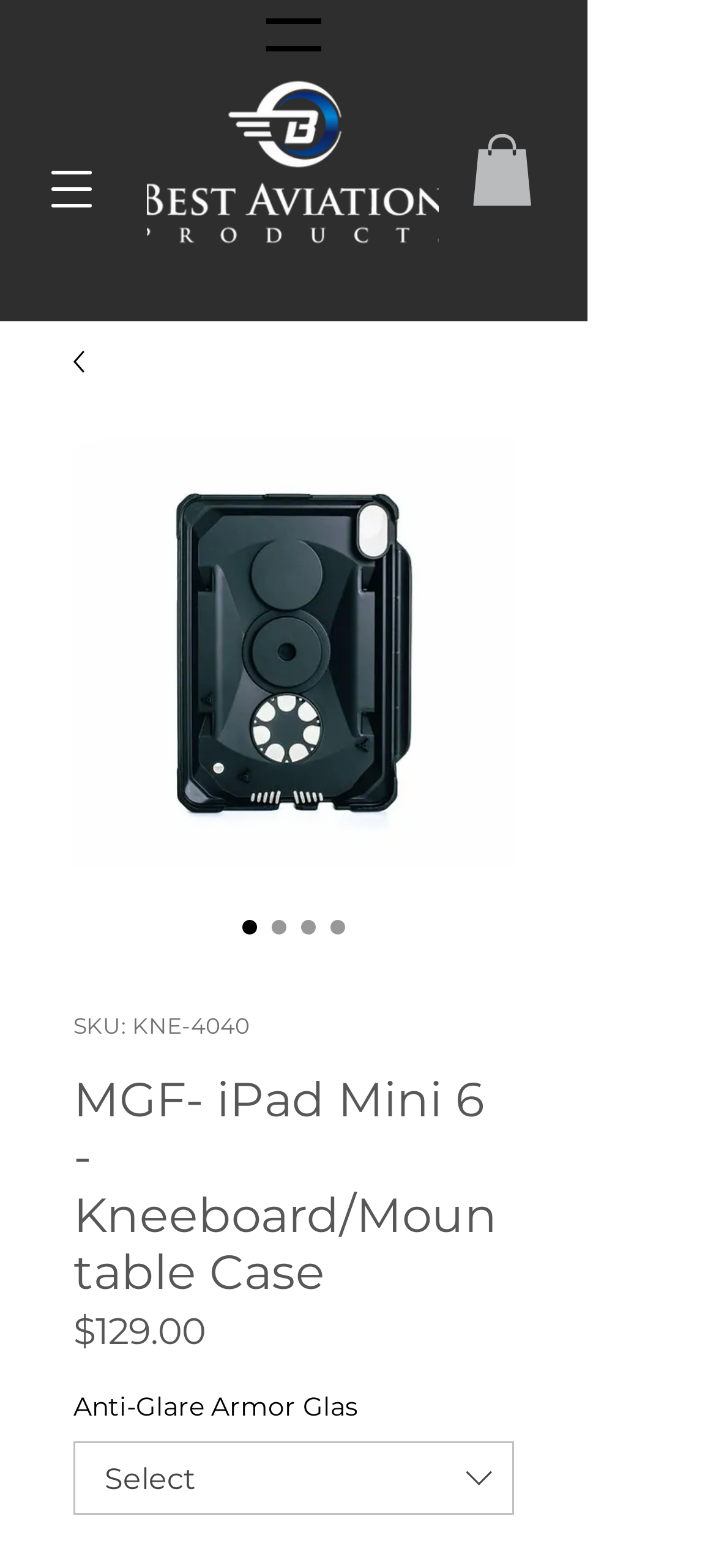Please determine the bounding box of the UI element that matches this description: aria-label="Open navigation menu". The coordinates should be given as (top-left x, top-left y, bottom-right x, bottom-right y), with all values between 0 and 1.

[0.038, 0.093, 0.162, 0.149]